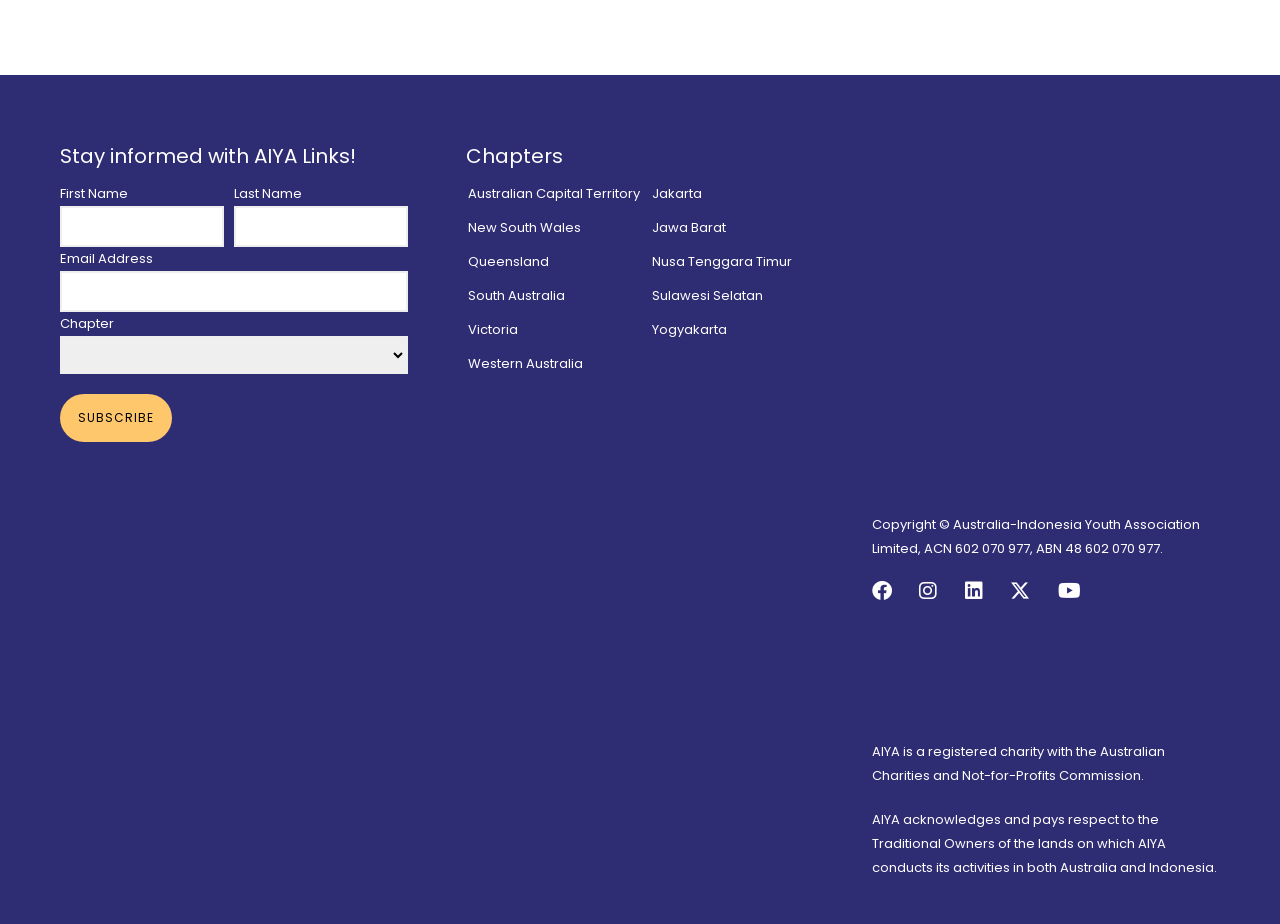Locate the bounding box coordinates of the UI element described by: "Australian Capital Territory". The bounding box coordinates should consist of four float numbers between 0 and 1, i.e., [left, top, right, bottom].

[0.366, 0.199, 0.5, 0.22]